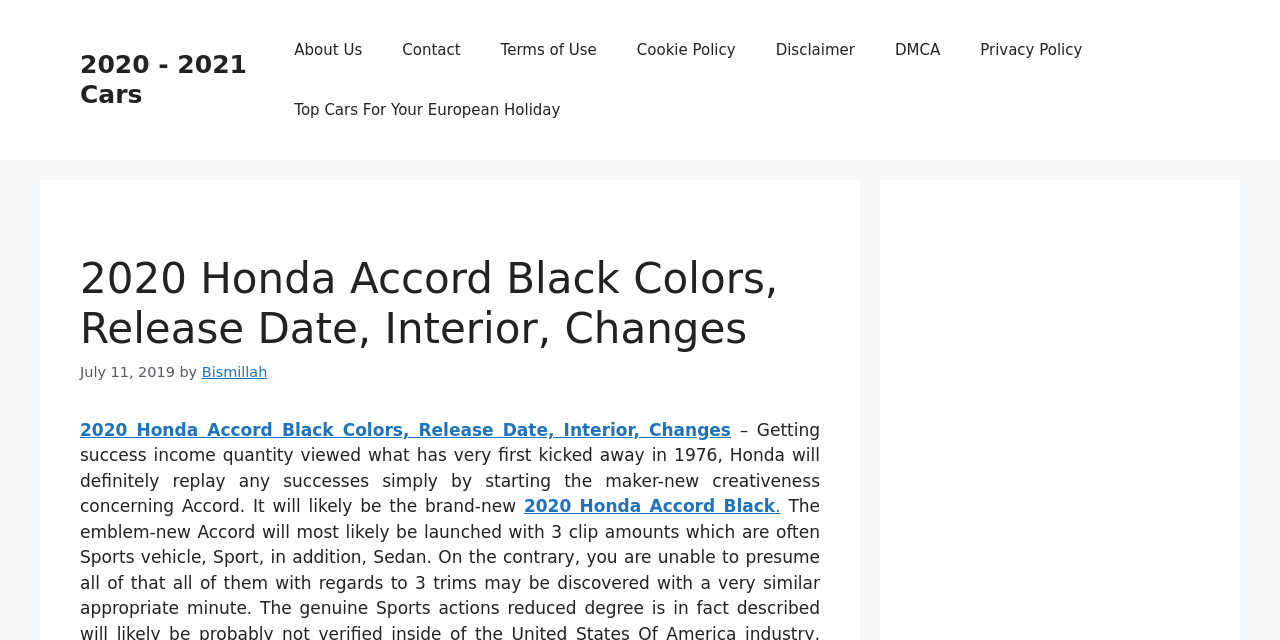Based on the image, please elaborate on the answer to the following question:
How many navigation links are there?

The number of navigation links can be determined by looking at the navigation section of the webpage. There are 9 links in the navigation section, namely 'About Us', 'Contact', 'Terms of Use', 'Cookie Policy', 'Disclaimer', 'DMCA', 'Privacy Policy', and 'Top Cars For Your European Holiday'.